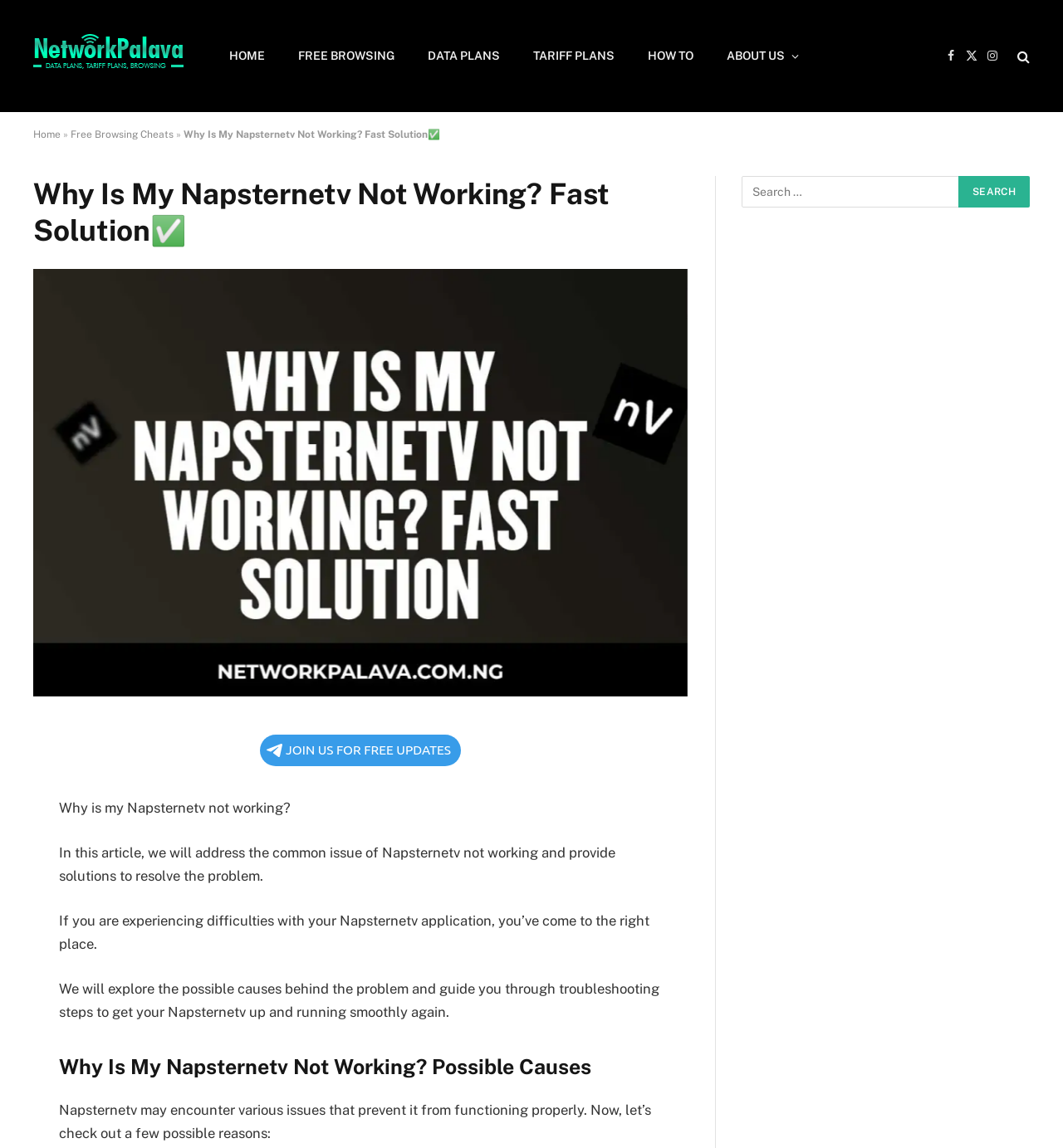Please locate the UI element described by "parent_node: Name * name="author"" and provide its bounding box coordinates.

None